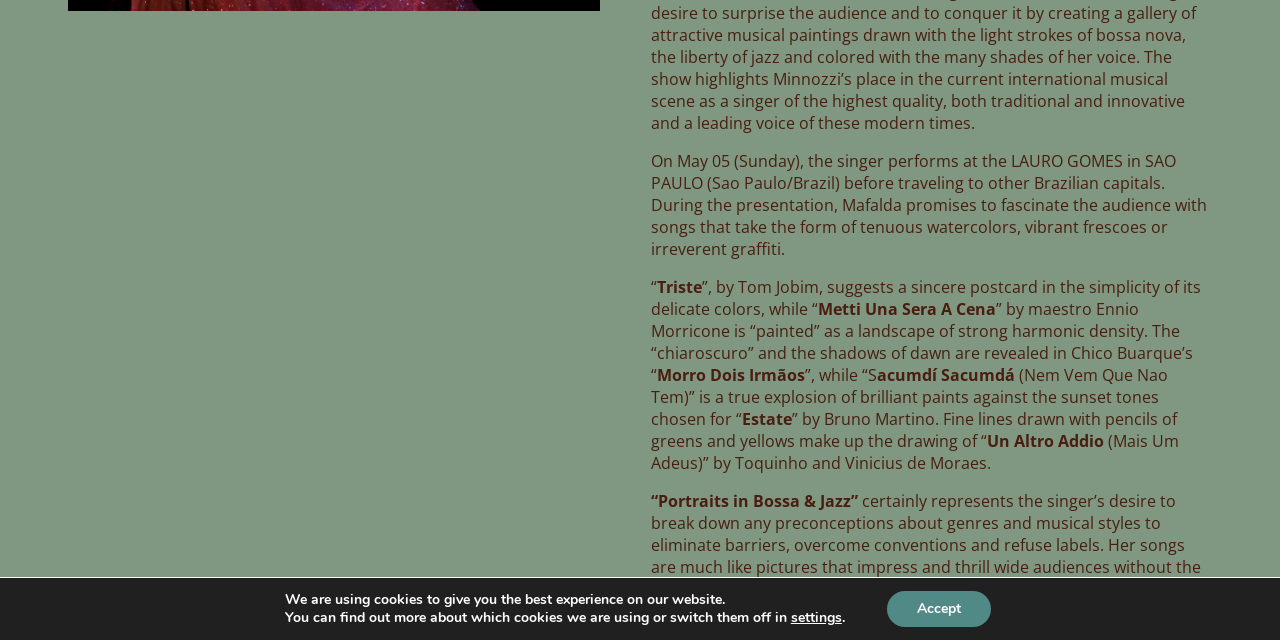Extract the bounding box coordinates of the UI element described by: "settings". The coordinates should include four float numbers ranging from 0 to 1, e.g., [left, top, right, bottom].

[0.618, 0.952, 0.658, 0.98]